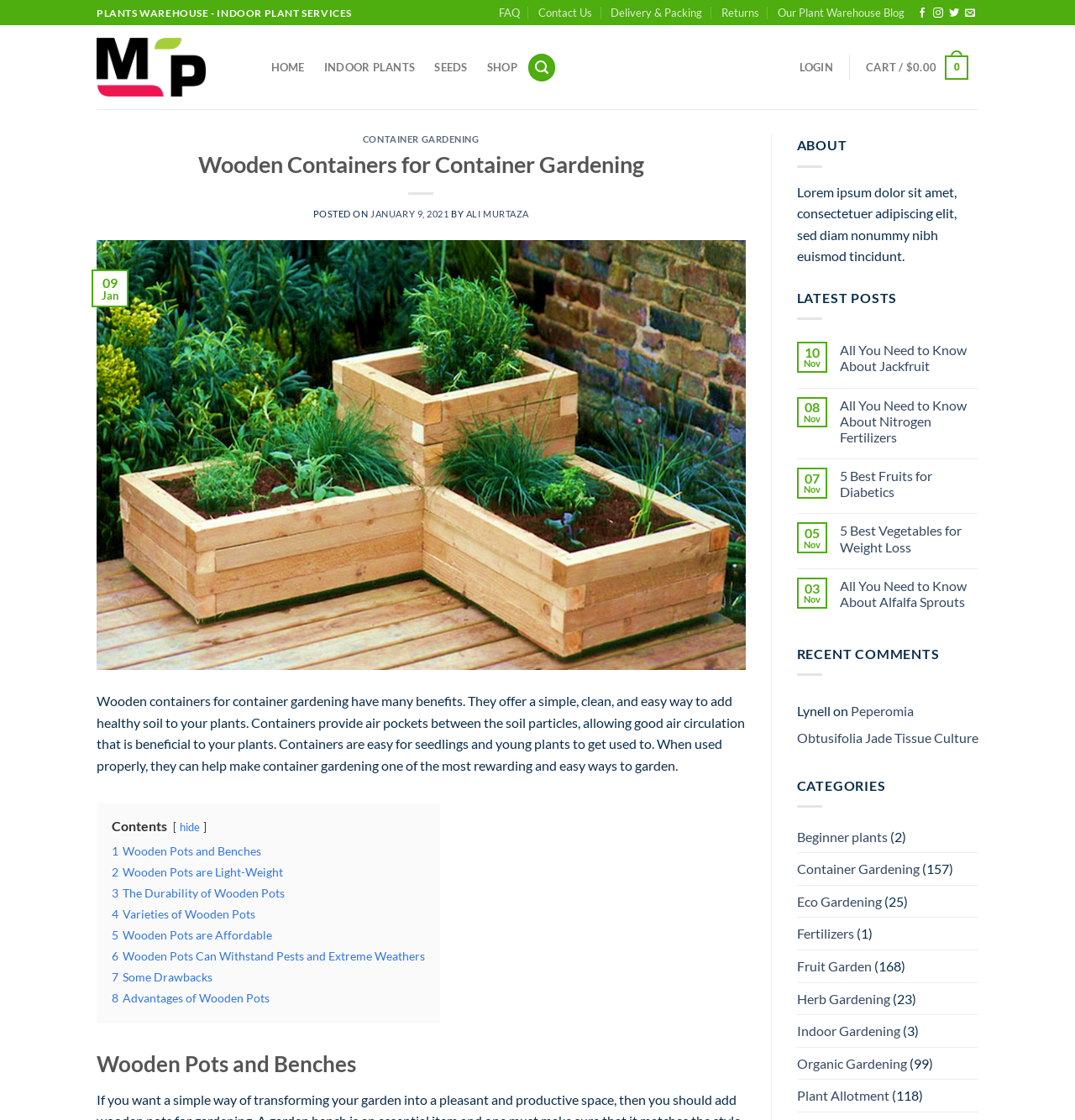Find and indicate the bounding box coordinates of the region you should select to follow the given instruction: "Search for something".

[0.491, 0.048, 0.516, 0.073]